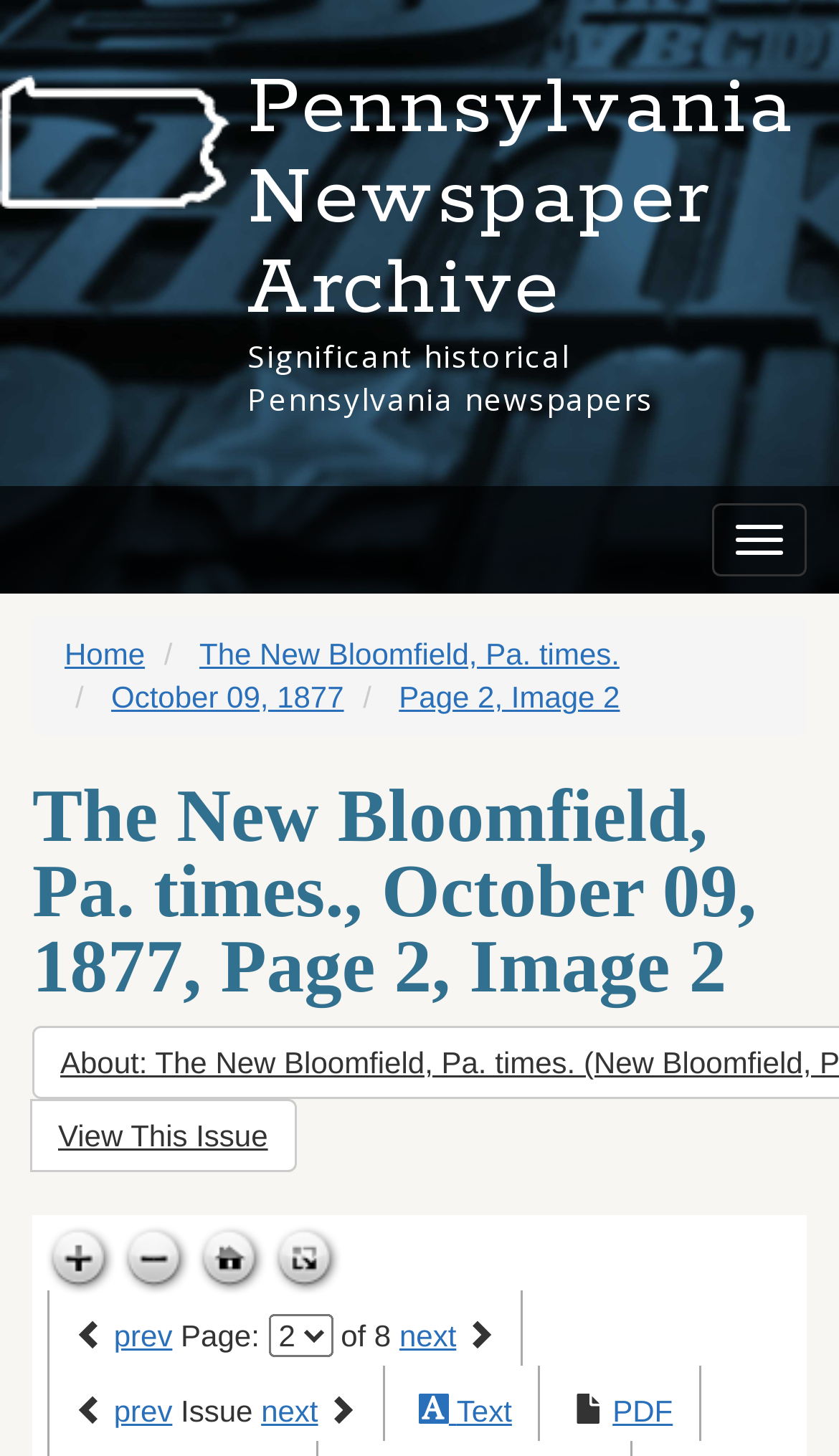Generate the text content of the main headline of the webpage.

Pennsylvania Newspaper Archive